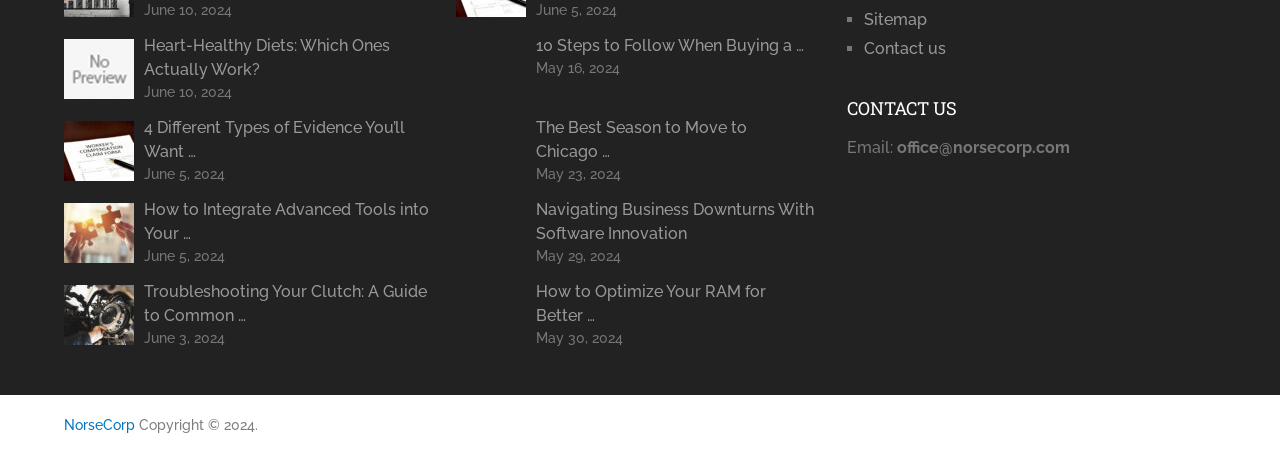Determine the bounding box coordinates of the section I need to click to execute the following instruction: "View Twitter profile". Provide the coordinates as four float numbers between 0 and 1, i.e., [left, top, right, bottom].

None